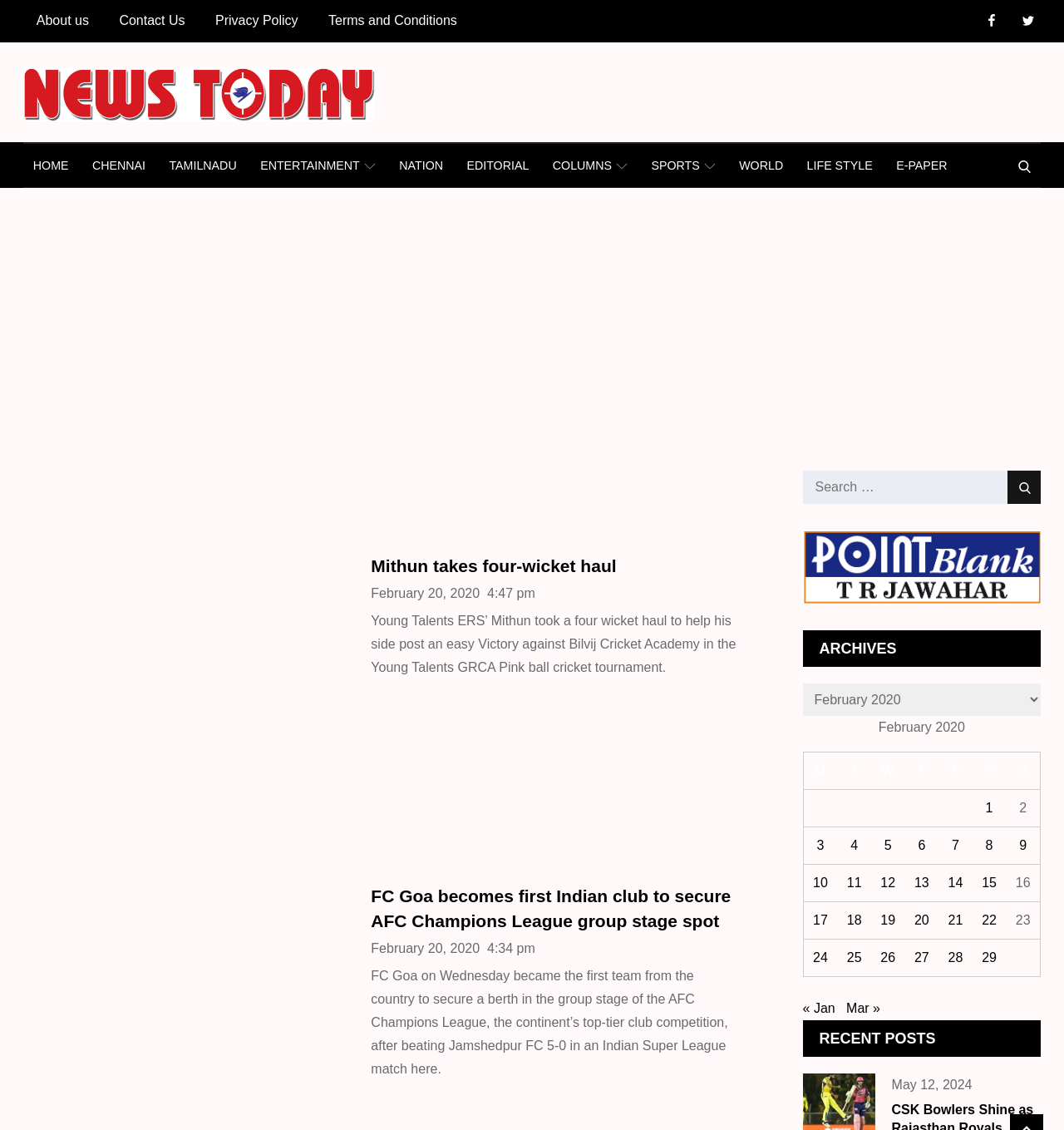How many navigation menus are there?
Look at the screenshot and respond with a single word or phrase.

2